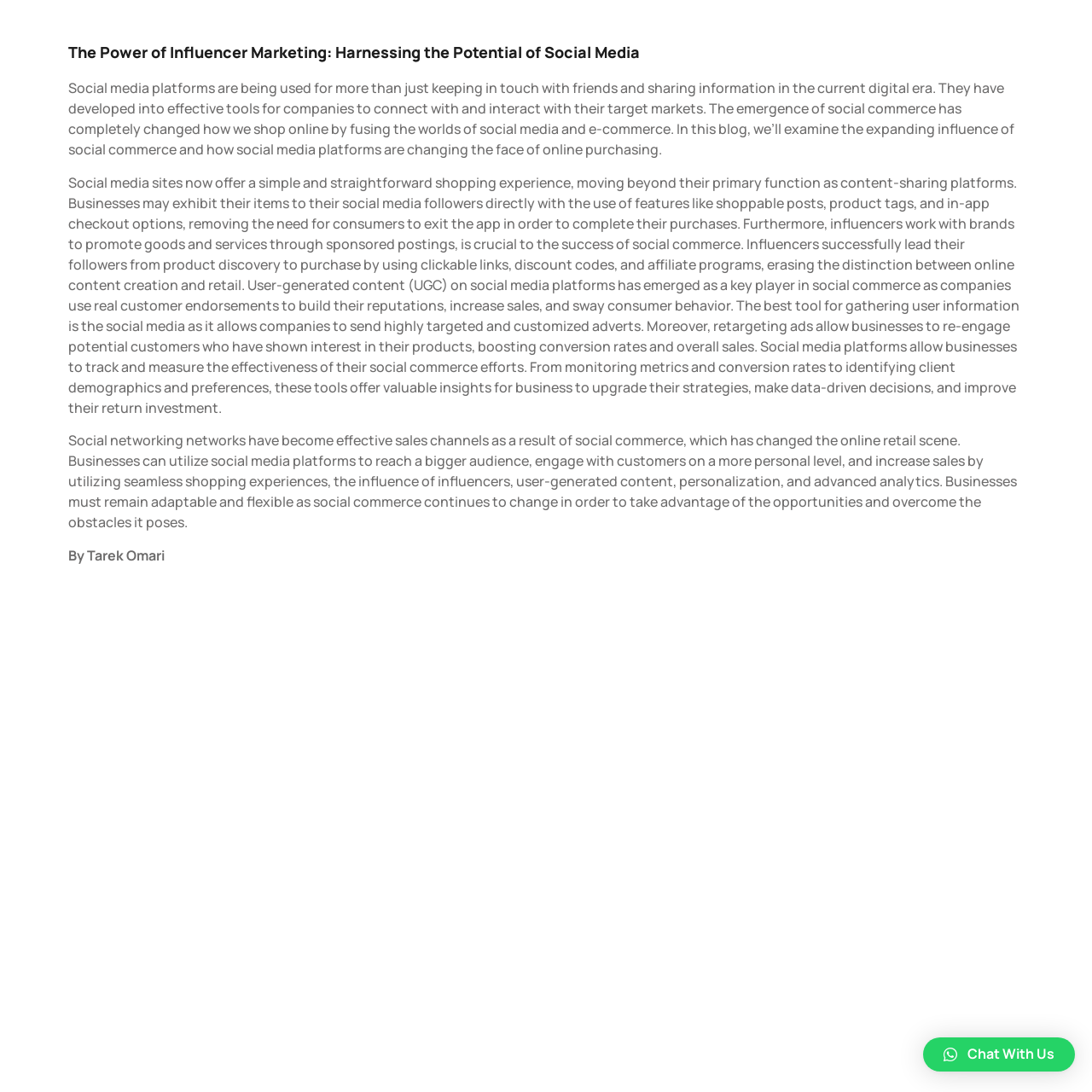Answer in one word or a short phrase: 
Who is the author of this blog?

Tarek Omari